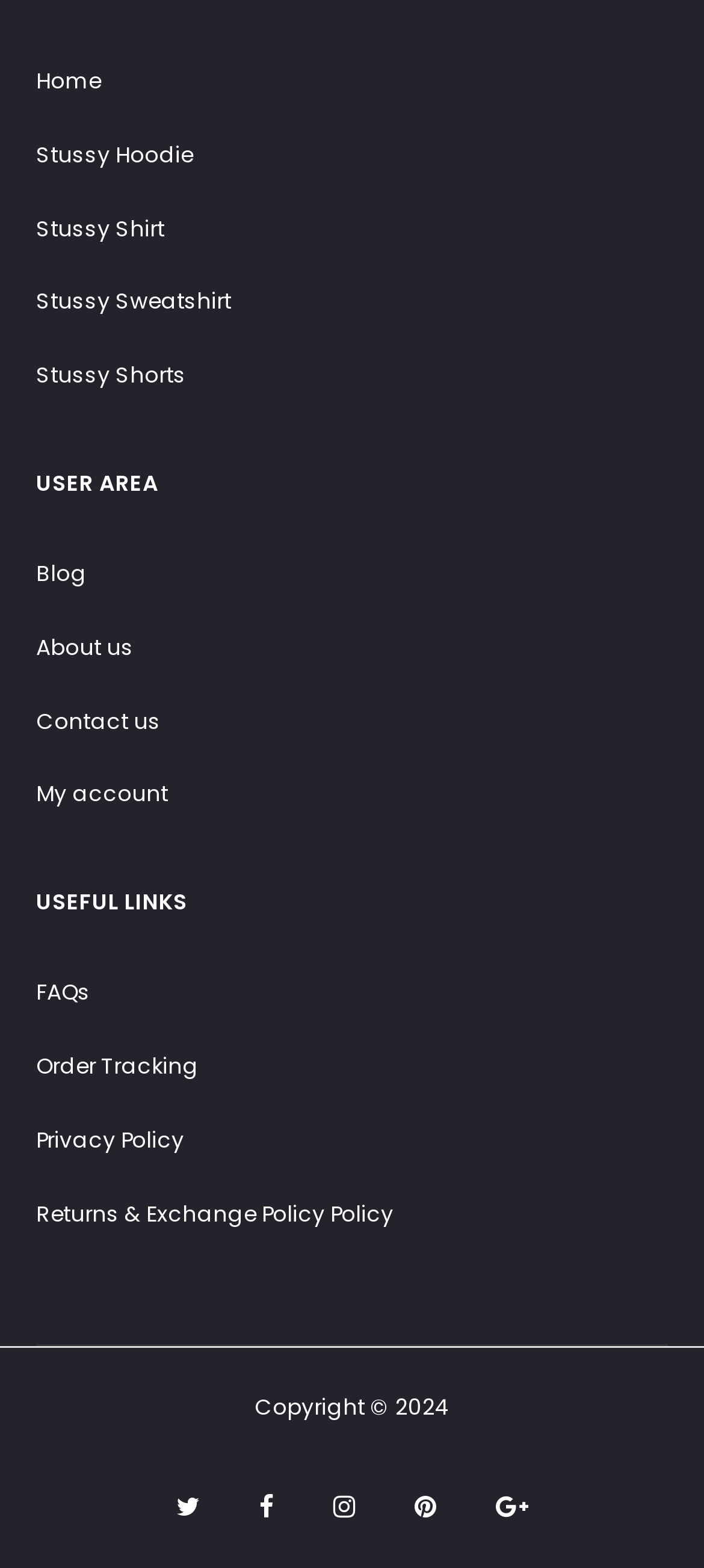Please give a one-word or short phrase response to the following question: 
How many social media links are at the bottom of the page?

5